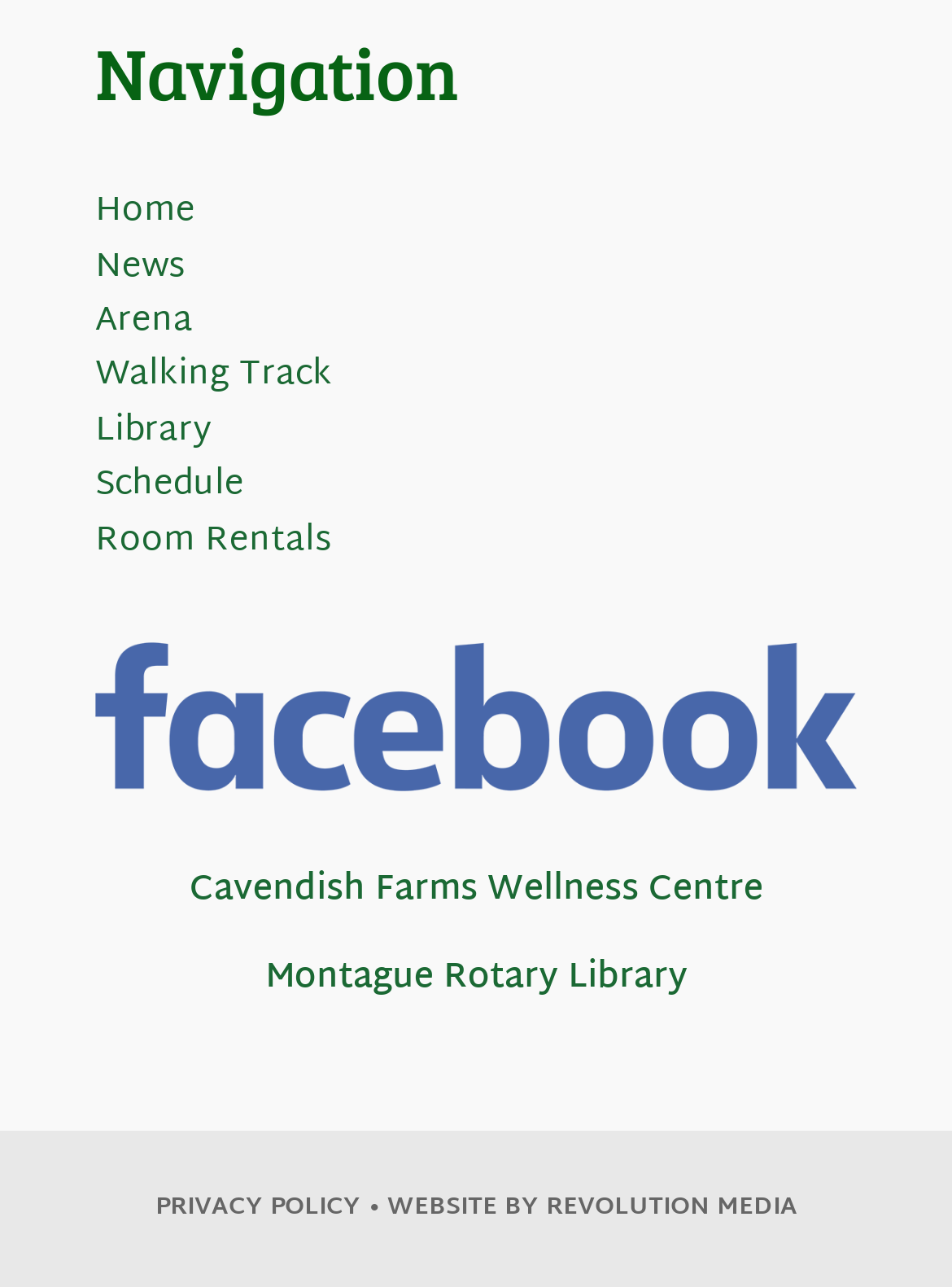Please identify the bounding box coordinates of the element I should click to complete this instruction: 'read privacy policy'. The coordinates should be given as four float numbers between 0 and 1, like this: [left, top, right, bottom].

[0.163, 0.919, 0.378, 0.955]